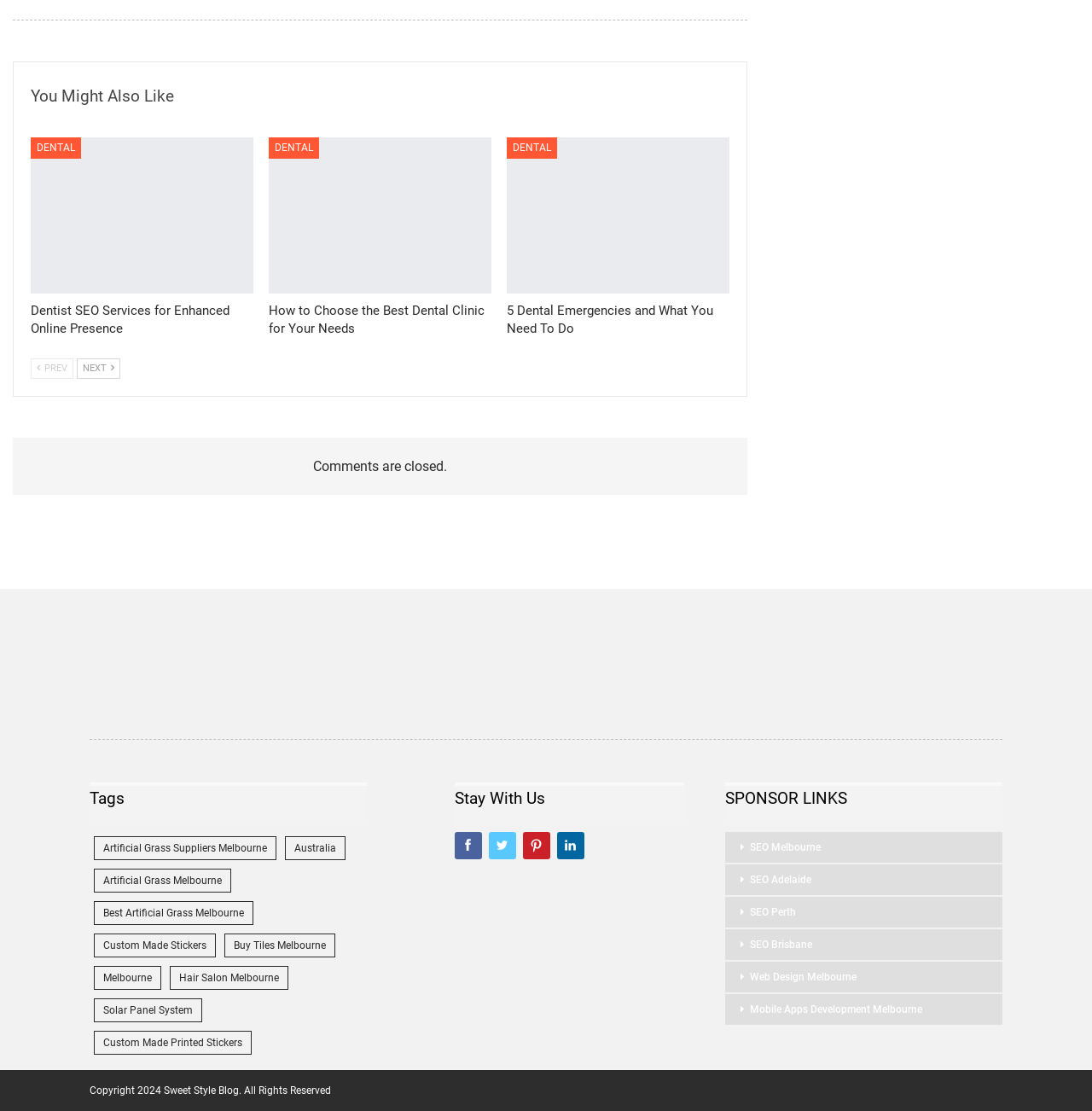What is the copyright year of the Sweet Style Blog?
Refer to the image and answer the question using a single word or phrase.

2024